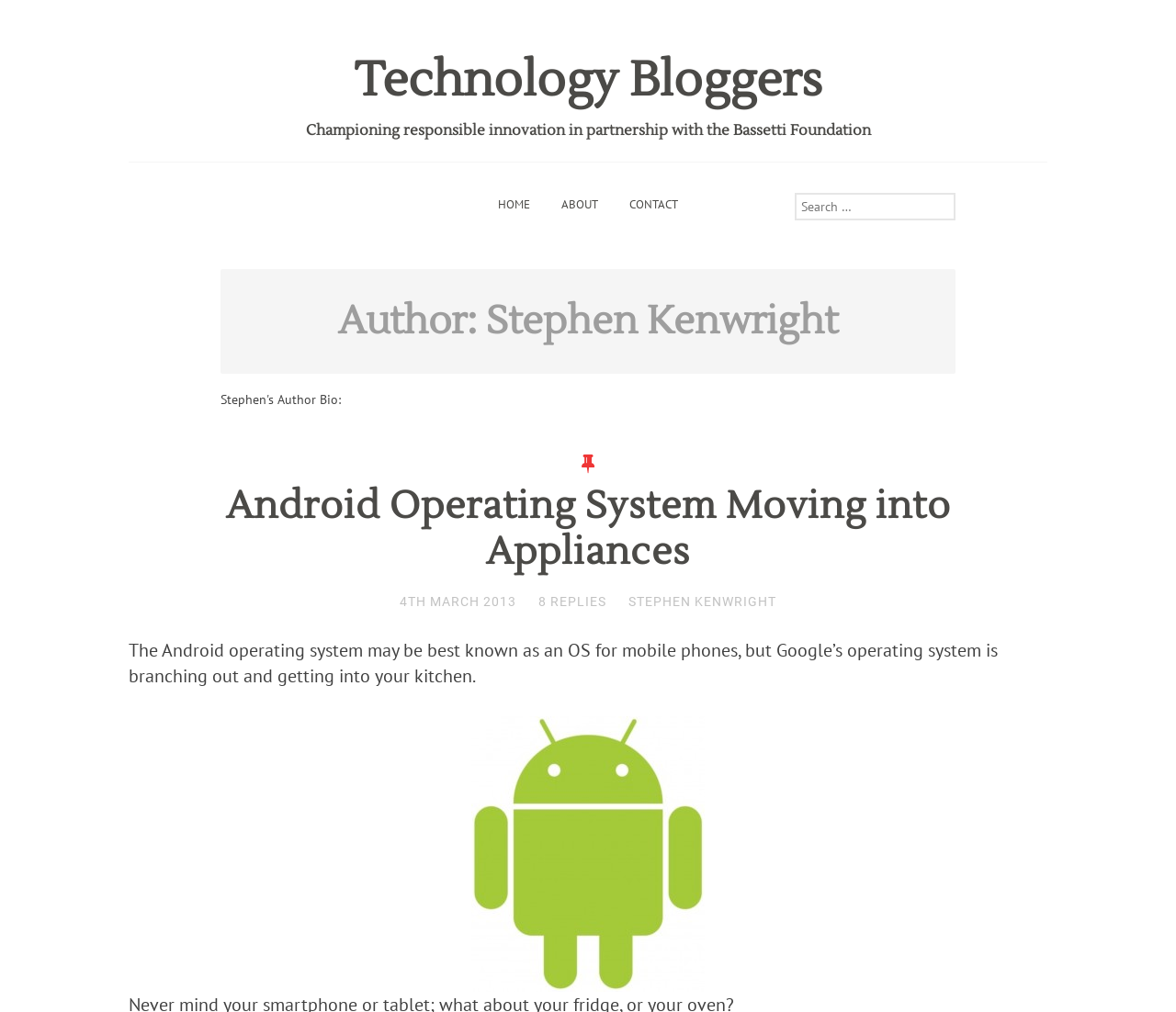Locate the bounding box coordinates of the segment that needs to be clicked to meet this instruction: "Check the 'CONTACT' page".

[0.523, 0.181, 0.588, 0.221]